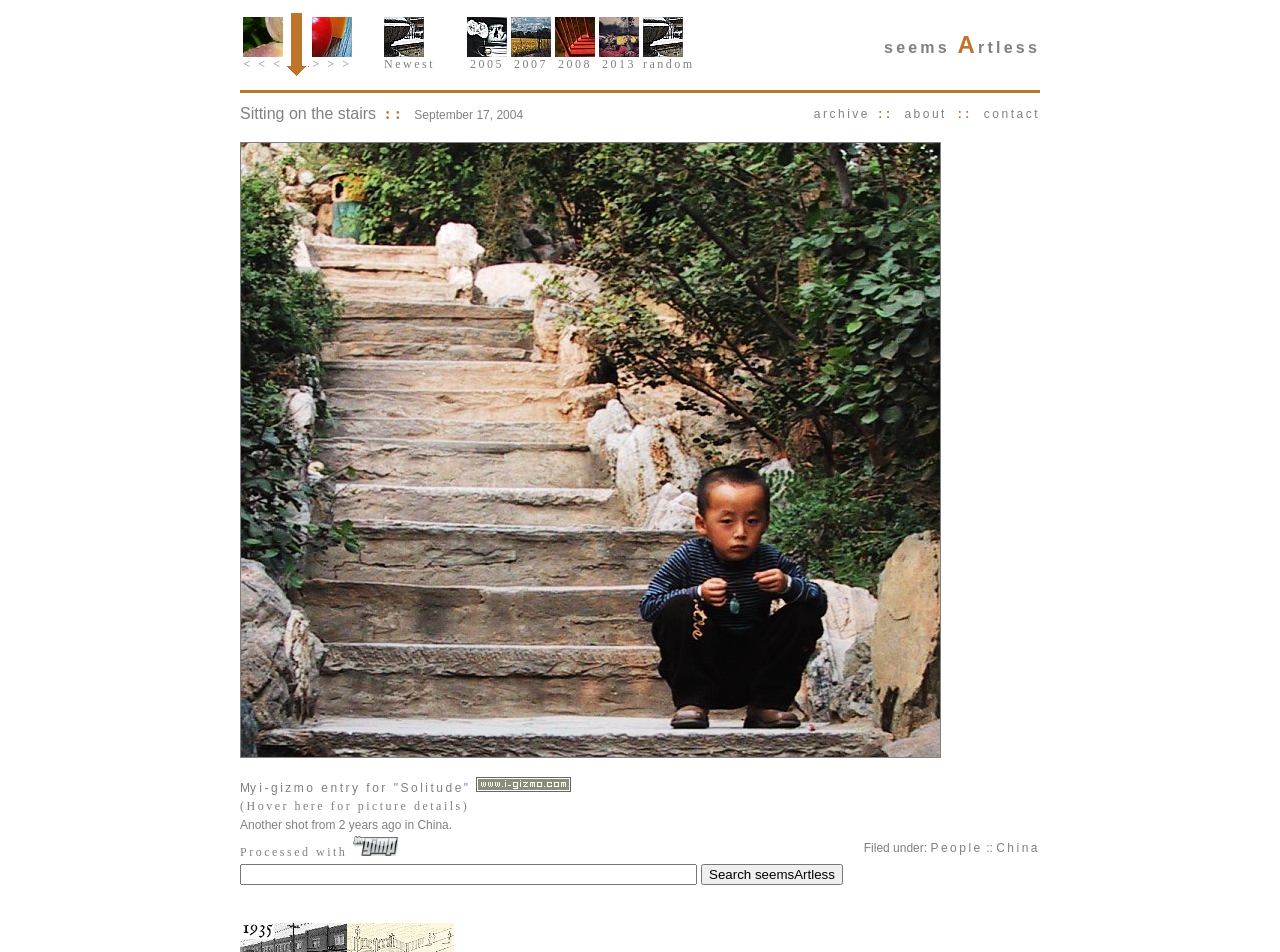Determine the bounding box coordinates of the region I should click to achieve the following instruction: "Click on the previous picture". Ensure the bounding box coordinates are four float numbers between 0 and 1, i.e., [left, top, right, bottom].

[0.19, 0.048, 0.221, 0.076]